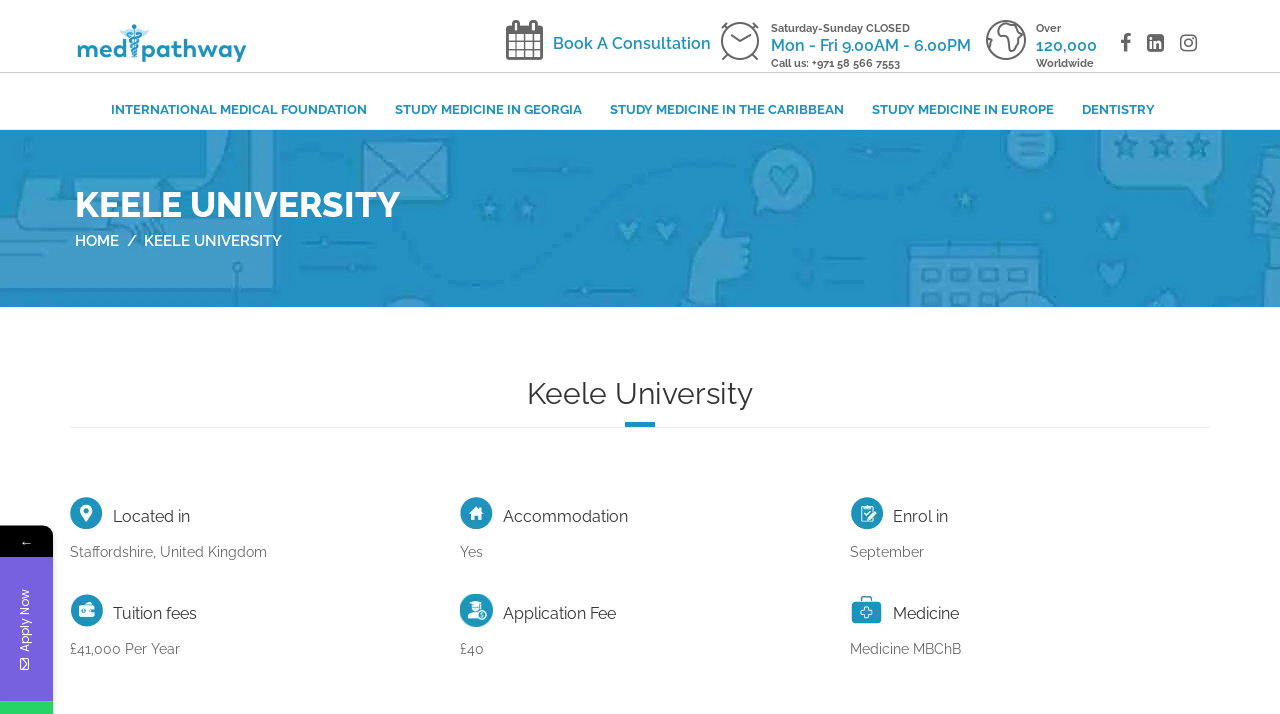Please answer the following question using a single word or phrase: 
What is the duration of consultation hours?

Mon - Fri 9.00AM - 6.00PM